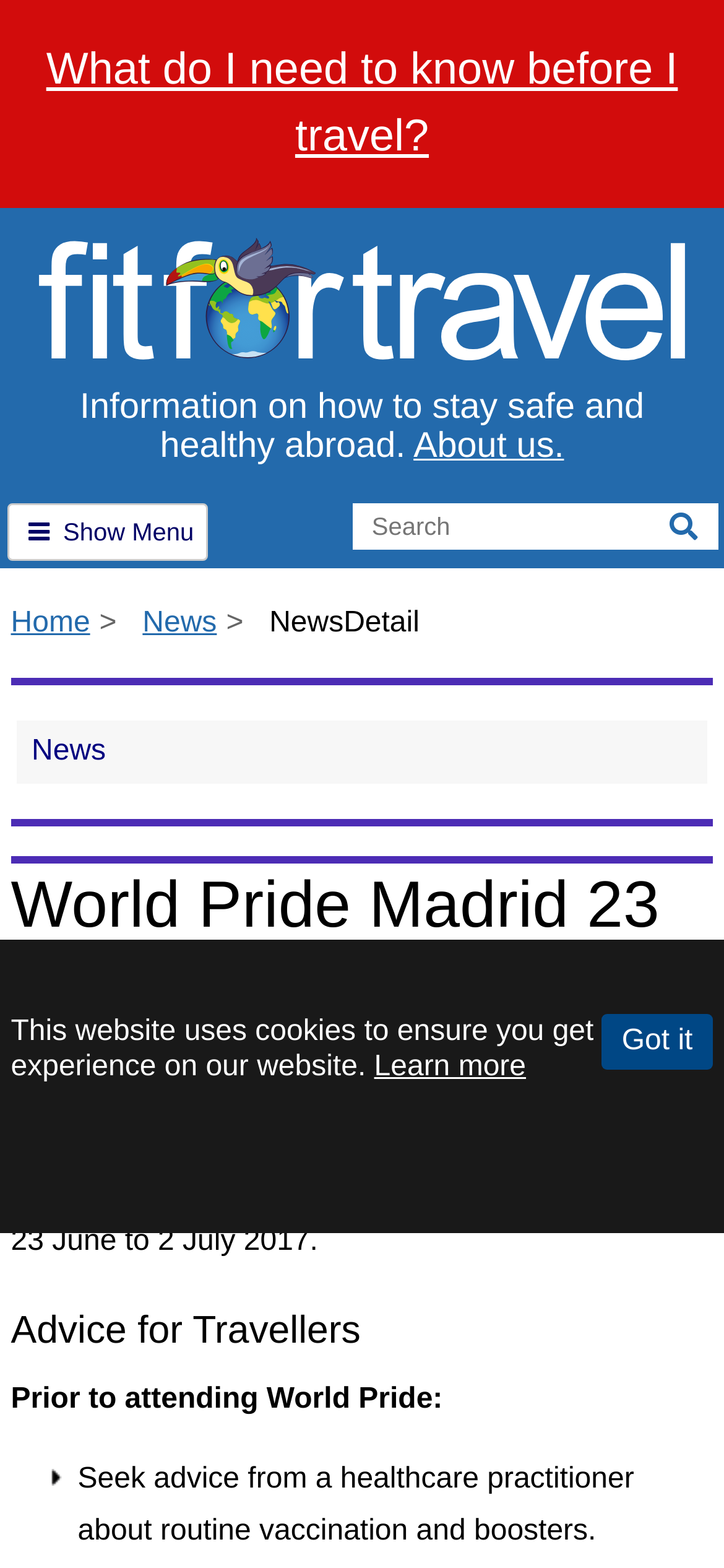Bounding box coordinates are to be given in the format (top-left x, top-left y, bottom-right x, bottom-right y). All values must be floating point numbers between 0 and 1. Provide the bounding box coordinate for the UI element described as: Got it

[0.831, 0.646, 0.985, 0.682]